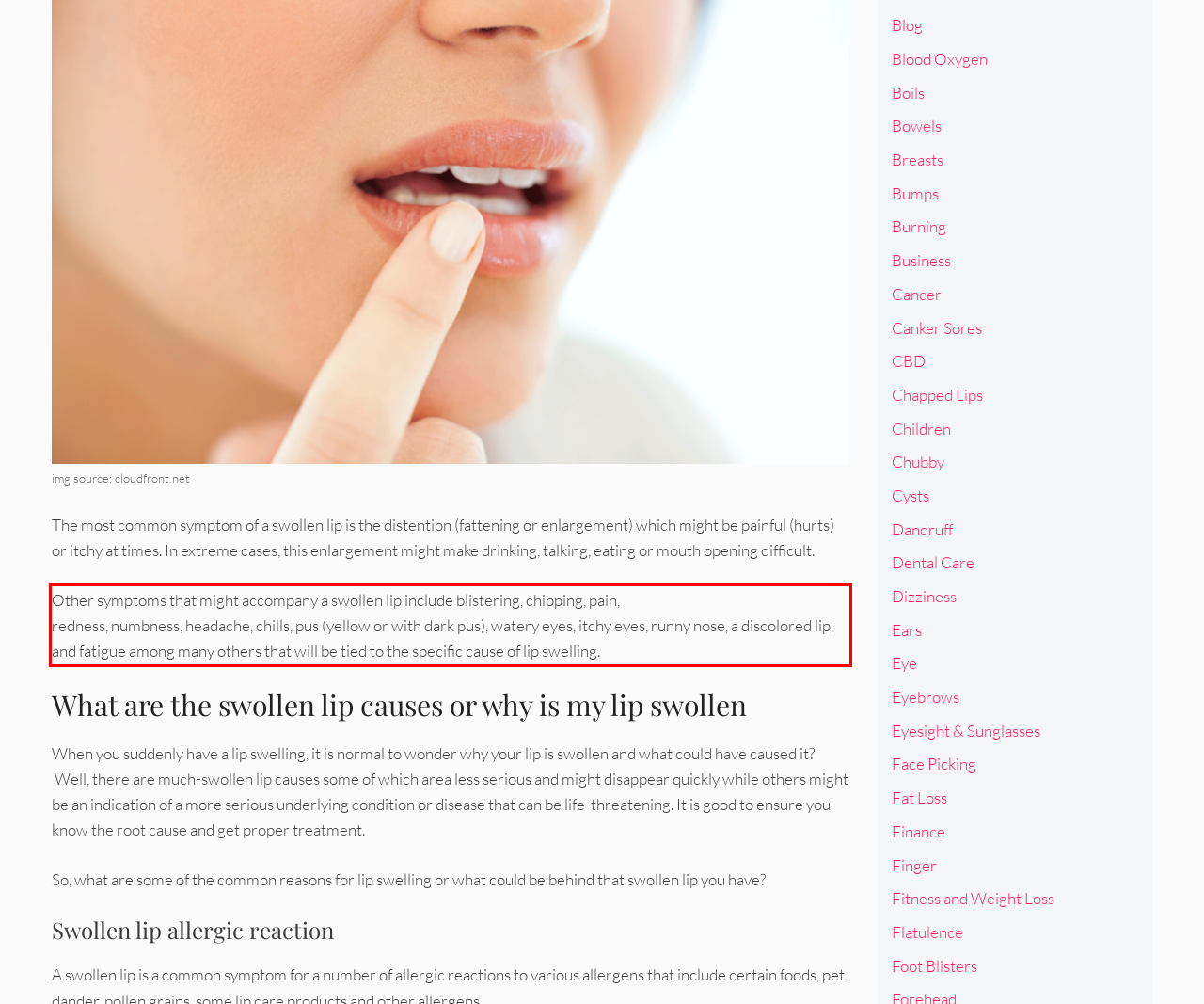Please take the screenshot of the webpage, find the red bounding box, and generate the text content that is within this red bounding box.

Other symptoms that might accompany a swollen lip include blistering, chipping, pain, redness, numbness, headache, chills, pus (yellow or with dark pus), watery eyes, itchy eyes, runny nose, a discolored lip, and fatigue among many others that will be tied to the specific cause of lip swelling.